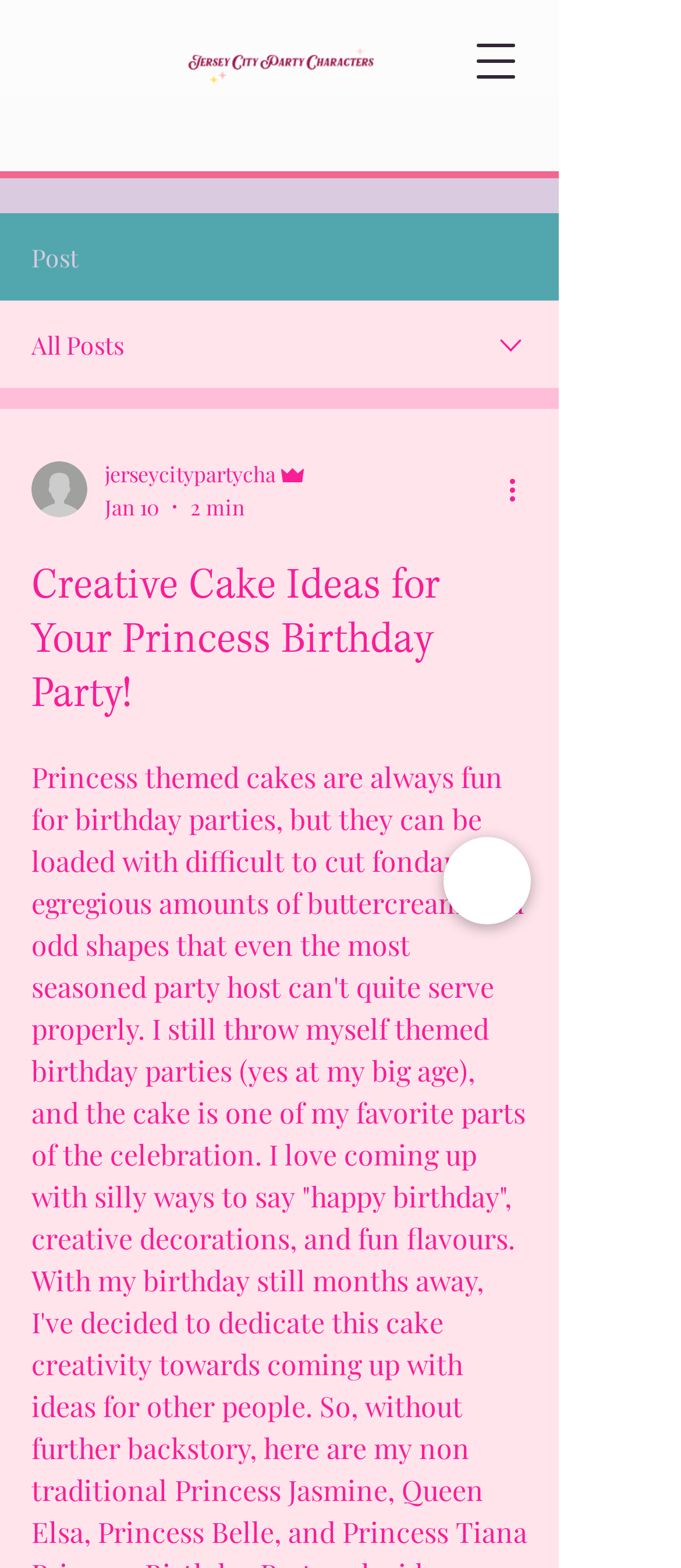What is the position of the navigation menu button?
Using the image, provide a detailed and thorough answer to the question.

I determined the position of the navigation menu button by looking at the bounding box coordinates of the element with the text 'Open navigation menu'. The coordinates are [0.664, 0.011, 0.792, 0.067], which indicates that the element is located at the top right of the webpage.